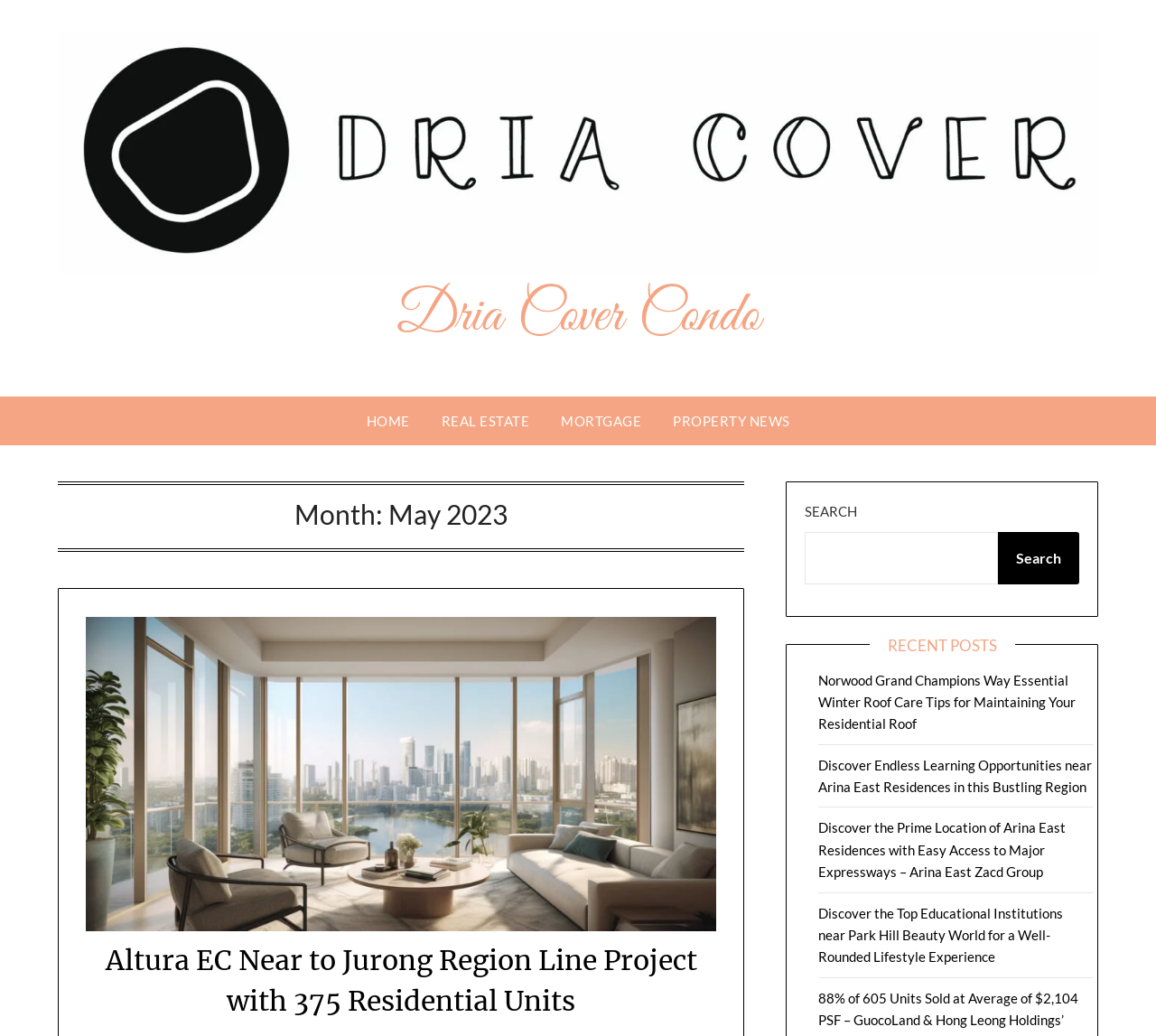Please identify the bounding box coordinates of the element I should click to complete this instruction: 'Read about Altura EC Near to Jurong Region Line Project'. The coordinates should be given as four float numbers between 0 and 1, like this: [left, top, right, bottom].

[0.075, 0.885, 0.619, 0.902]